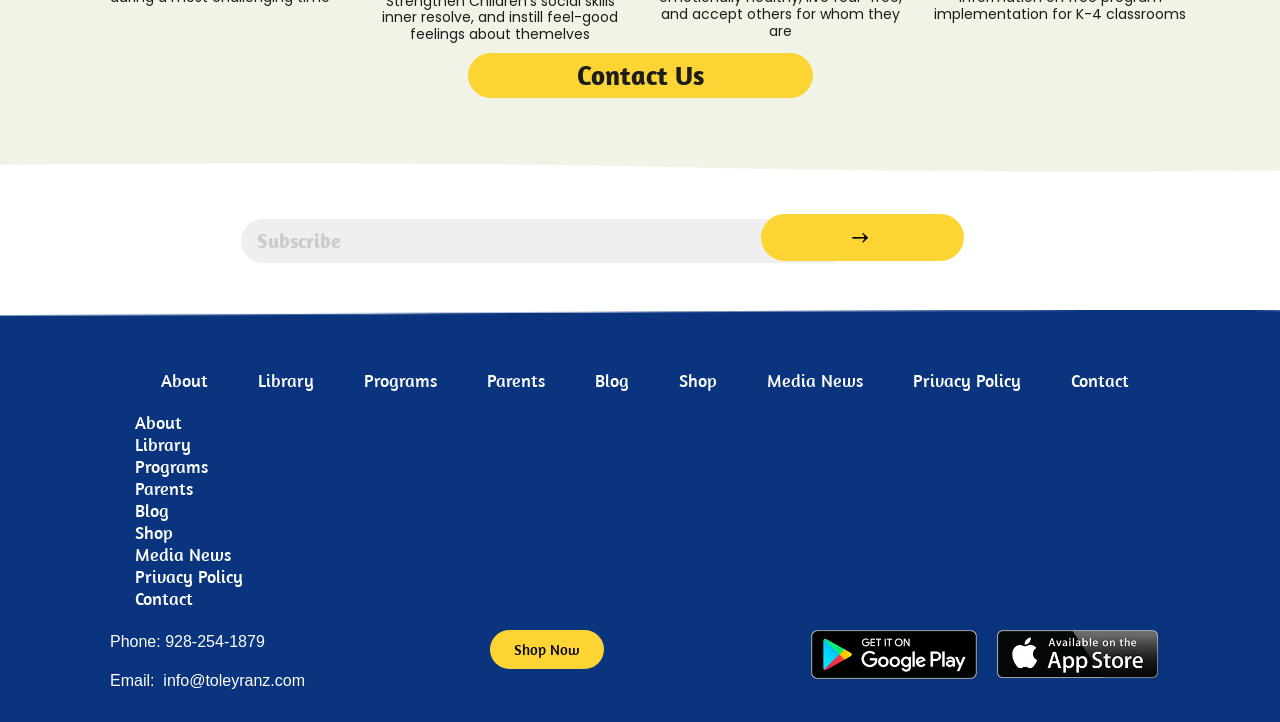Please identify the bounding box coordinates of the element that needs to be clicked to perform the following instruction: "Click the 'Shop Now' link".

[0.383, 0.873, 0.472, 0.927]